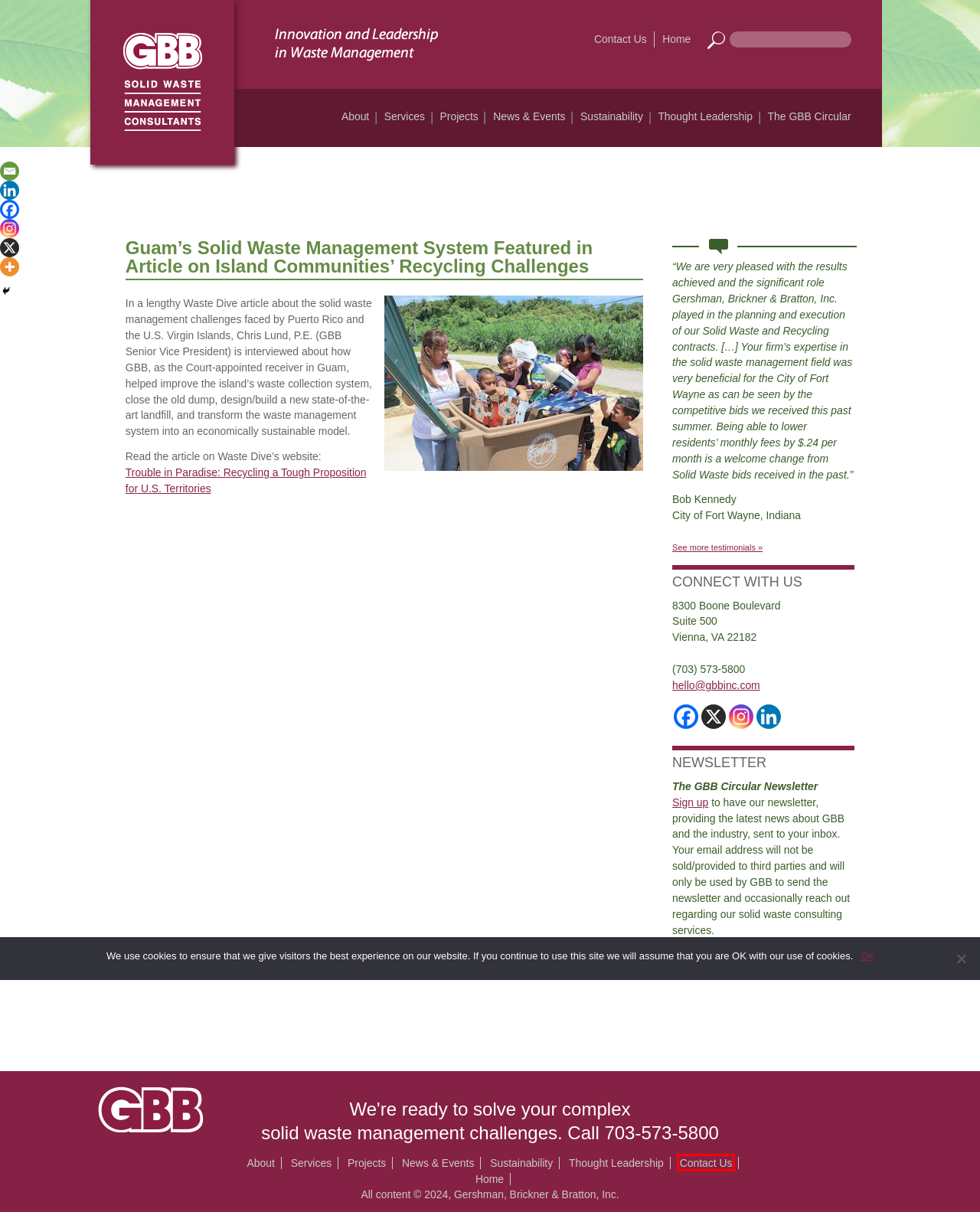Consider the screenshot of a webpage with a red bounding box around an element. Select the webpage description that best corresponds to the new page after clicking the element inside the red bounding box. Here are the candidates:
A. Sustainability - Gershman, Brickner & Bratton, Inc. (GBB)
B. GBB Newsletters - Gershman, Brickner & Bratton, Inc. (GBB)
C. Trouble in paradise: Recycling a tough proposition for US territories | Waste Dive
D. Contact Us - Gershman, Brickner & Bratton, Inc. (GBB)
E. Projects - Gershman, Brickner & Bratton, Inc. (GBB)
F. Customer Testimonials
G. GBB Waste Outlook newsletter subscription
H. GBB - Recycling / Solid Waste Management Consultant

D